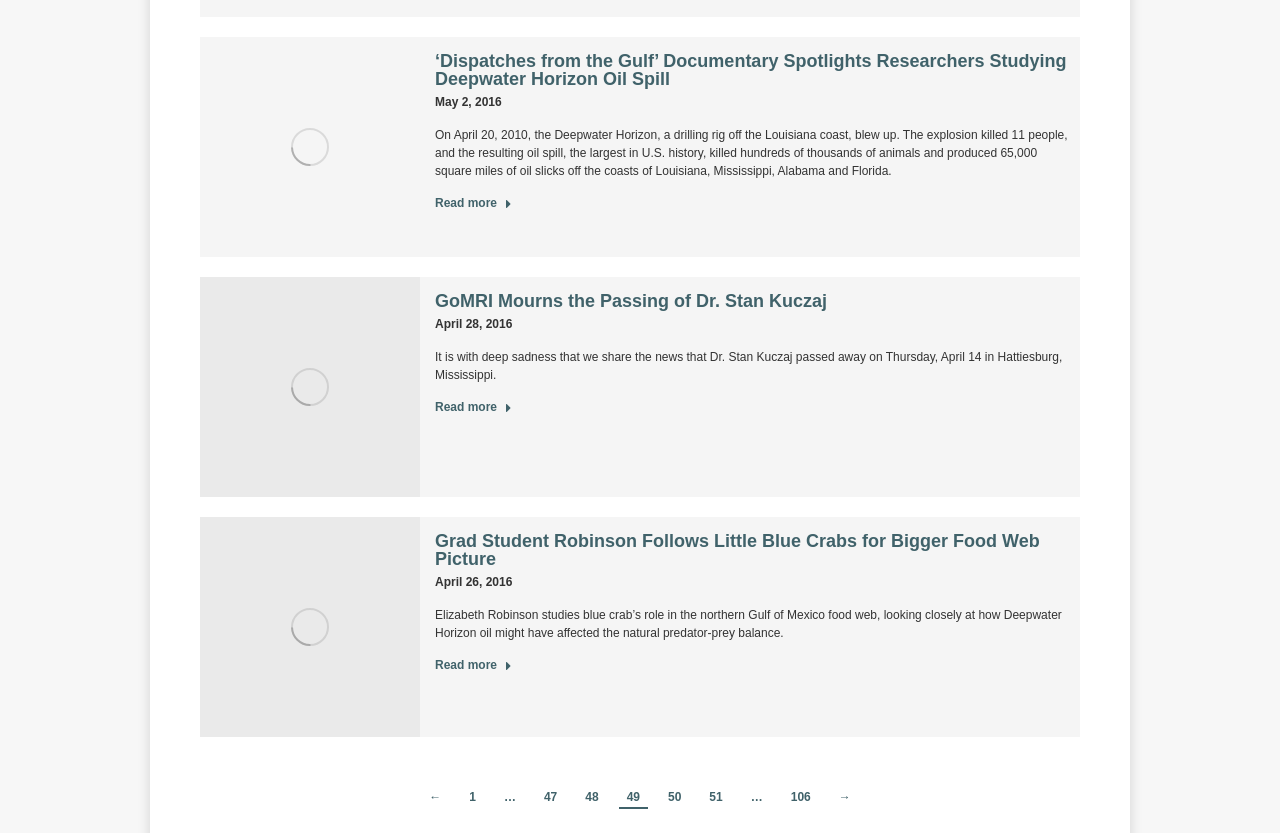Find the bounding box coordinates for the area that must be clicked to perform this action: "Go to page 48".

[0.451, 0.945, 0.474, 0.969]